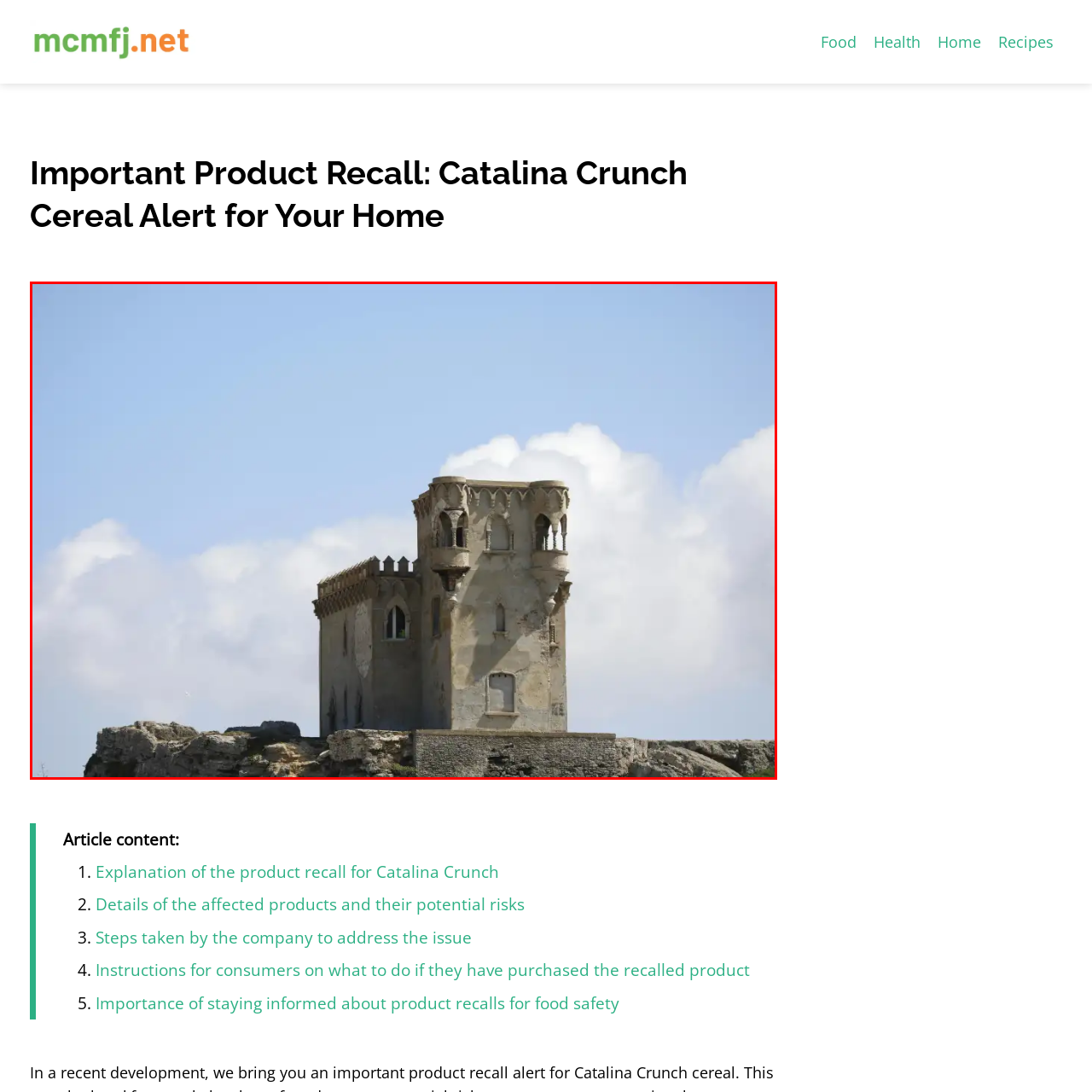Write a comprehensive caption detailing the image within the red boundary.

The image showcases a unique architectural structure resembling a castle, perched on a rocky outcrop. With its distinct design features, including decorative battlements and arched windows, the building exudes a sense of historical charm. The surrounding landscape is bathed in natural light, accentuating the castle's weathered stone facade and intricate detailing. Above, a clear blue sky punctuated with soft white clouds adds to the serene atmosphere, making it a picturesque scene that invites exploration and curiosity about its history and purpose.